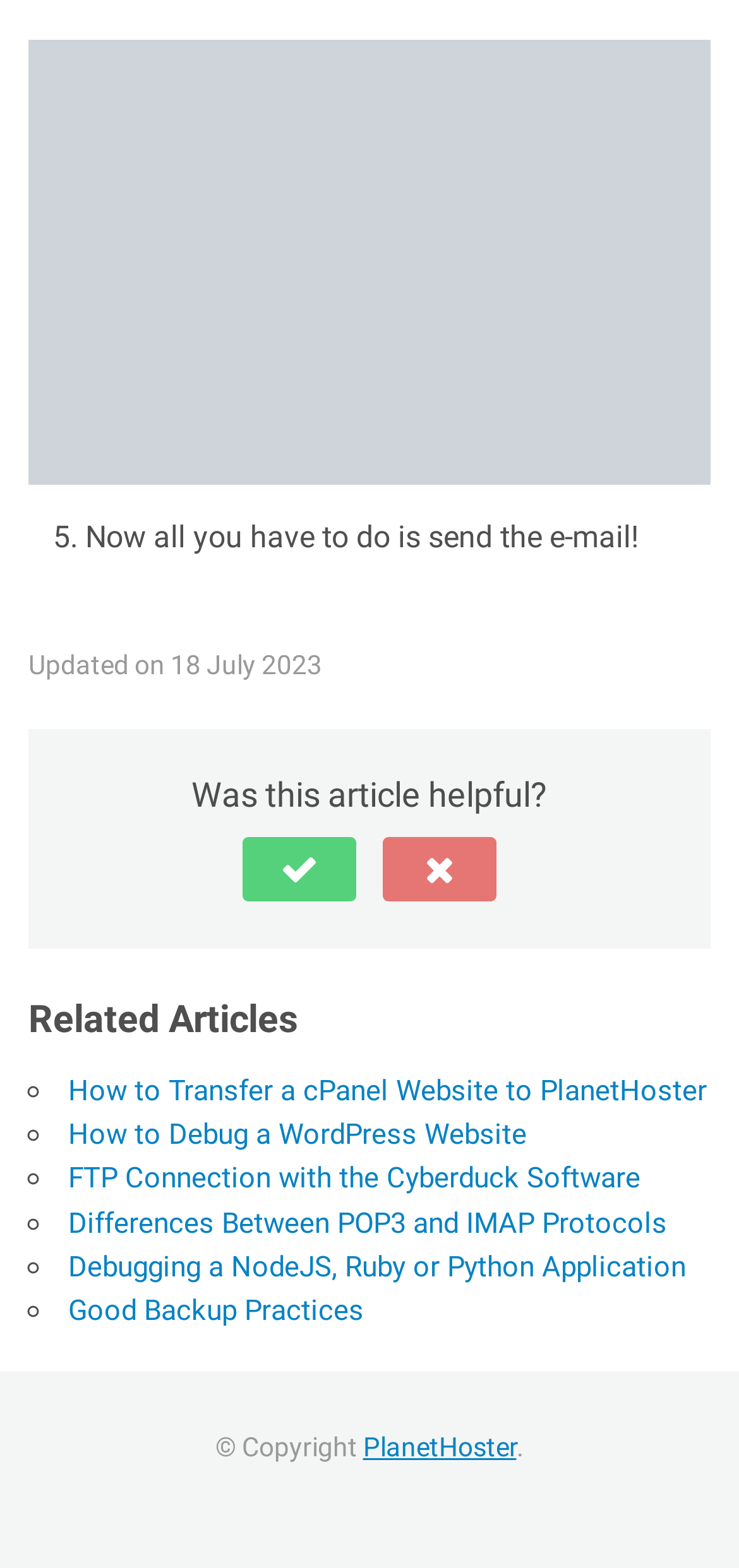Please answer the following question using a single word or phrase: What are the two options to respond to the helpfulness of the article?

Yes, No